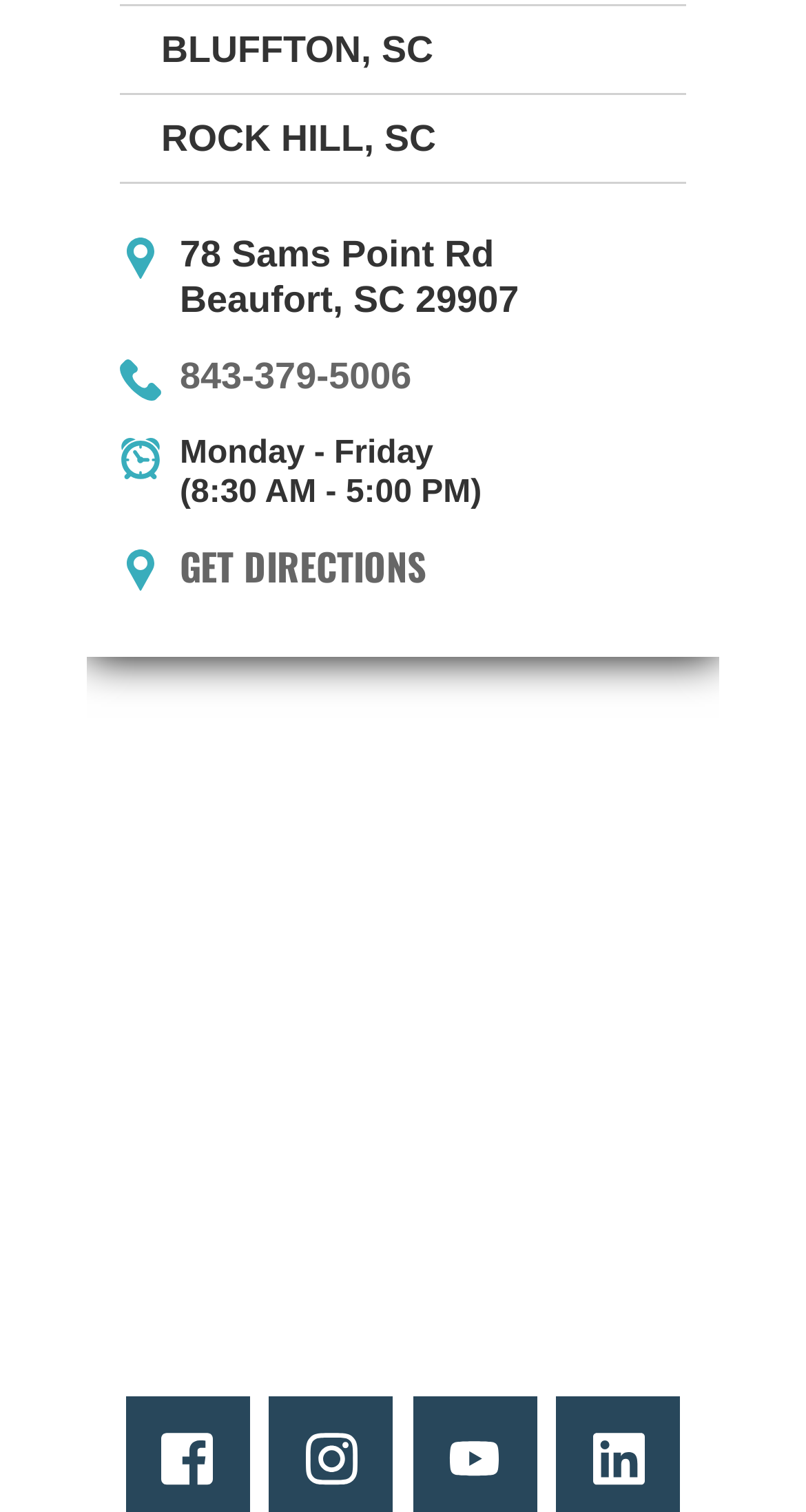How many locations are listed on this webpage?
Identify the answer in the screenshot and reply with a single word or phrase.

4